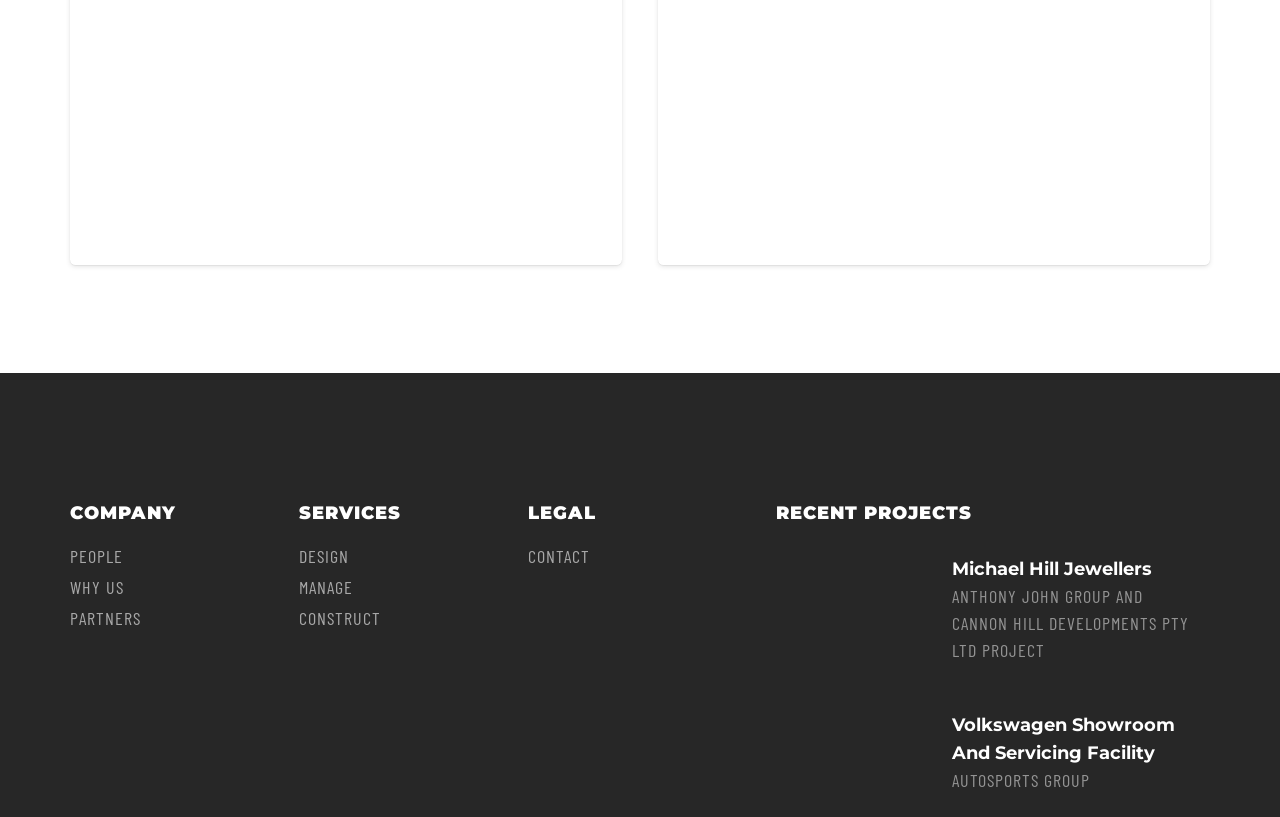What is the company's service category?
Refer to the image and provide a thorough answer to the question.

By looking at the webpage, we can see that the company provides services under three categories, which are DESIGN, MANAGE, and CONSTRUCT. These categories are listed under the 'SERVICES' heading.